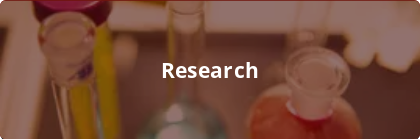Look at the image and answer the question in detail:
What is the purpose of the bold text 'Research'?

The bold text 'Research' at the center of the image is likely intended to convey the importance of scientific inquiry and innovation. It serves as a strong message about the significance of research in a relevant field, possibly linked to discussions or events surrounding scientific developments.